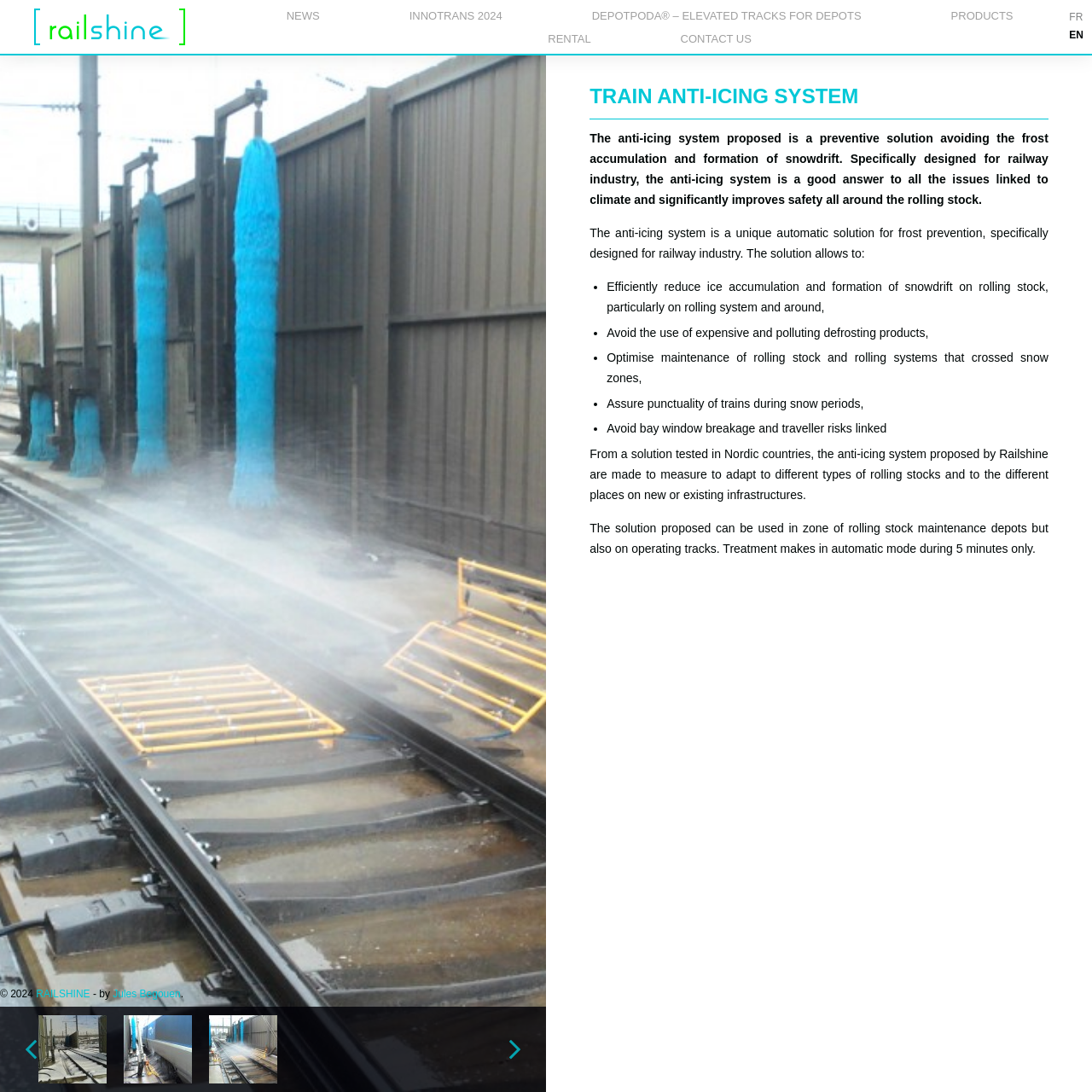Could you find the bounding box coordinates of the clickable area to complete this instruction: "Search"?

None